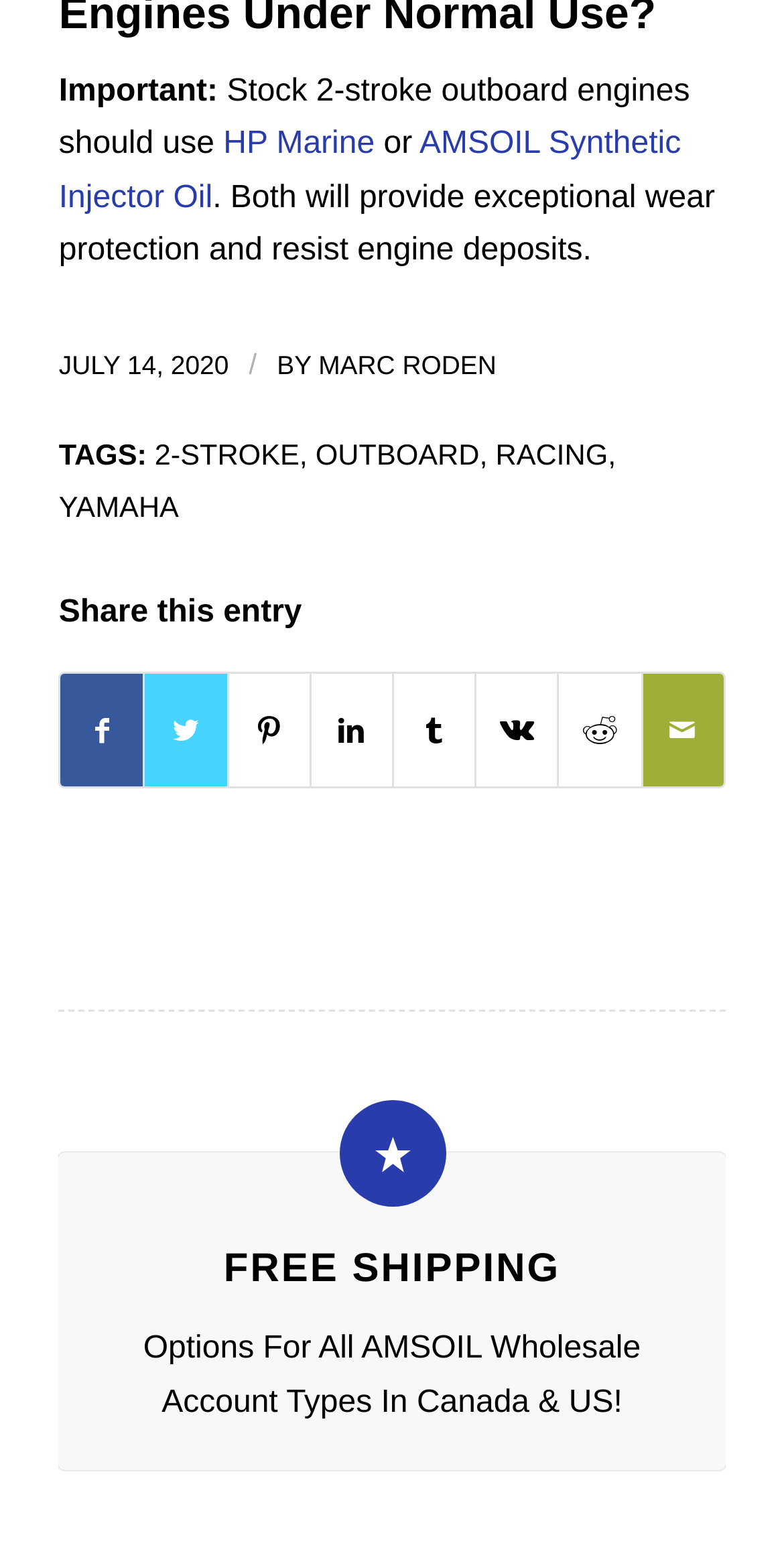Provide the bounding box coordinates of the UI element that matches the description: "Marc Roden".

[0.406, 0.224, 0.633, 0.244]